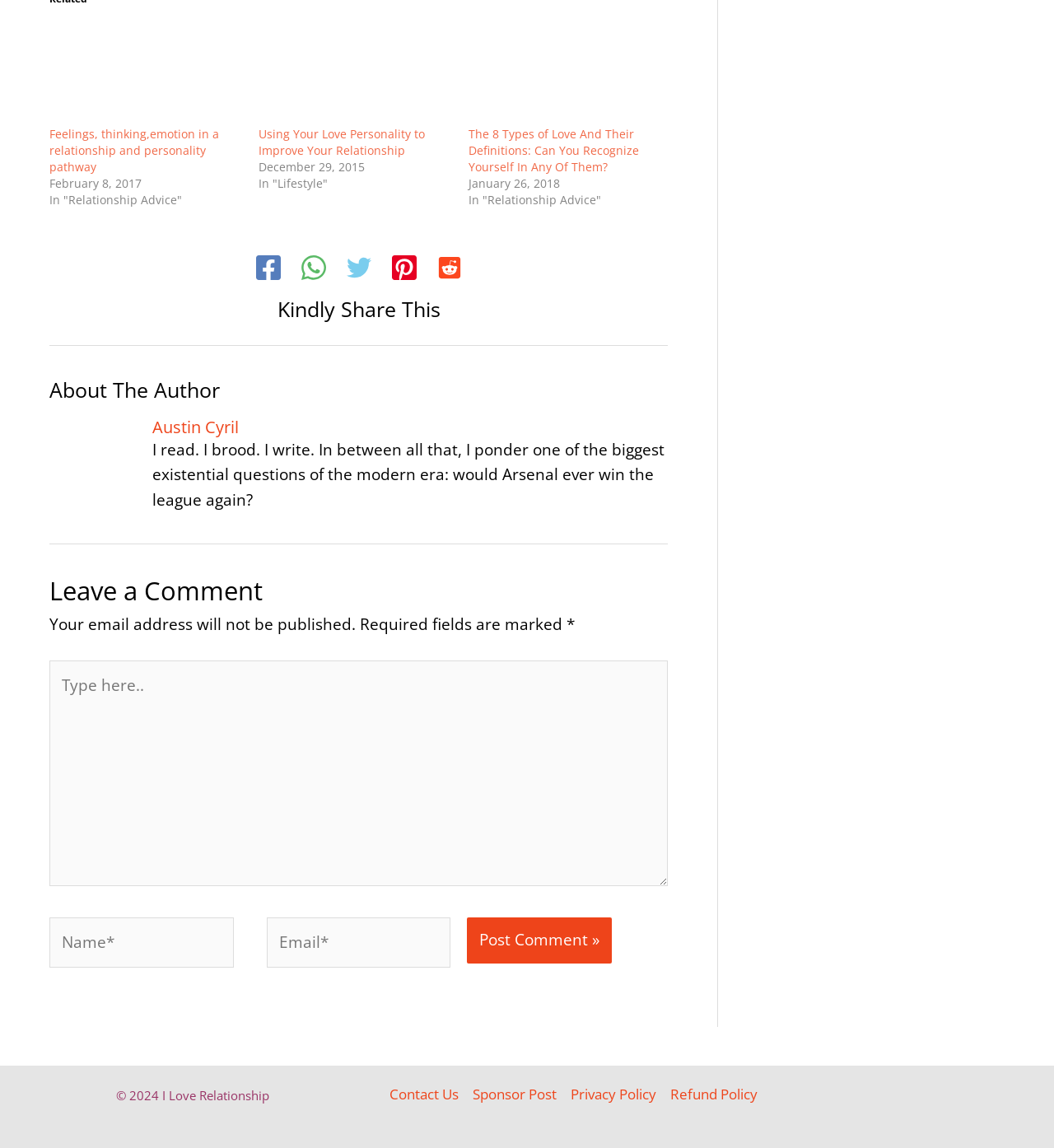Specify the bounding box coordinates of the element's region that should be clicked to achieve the following instruction: "Click on the Post Comment button". The bounding box coordinates consist of four float numbers between 0 and 1, in the format [left, top, right, bottom].

[0.443, 0.799, 0.581, 0.839]